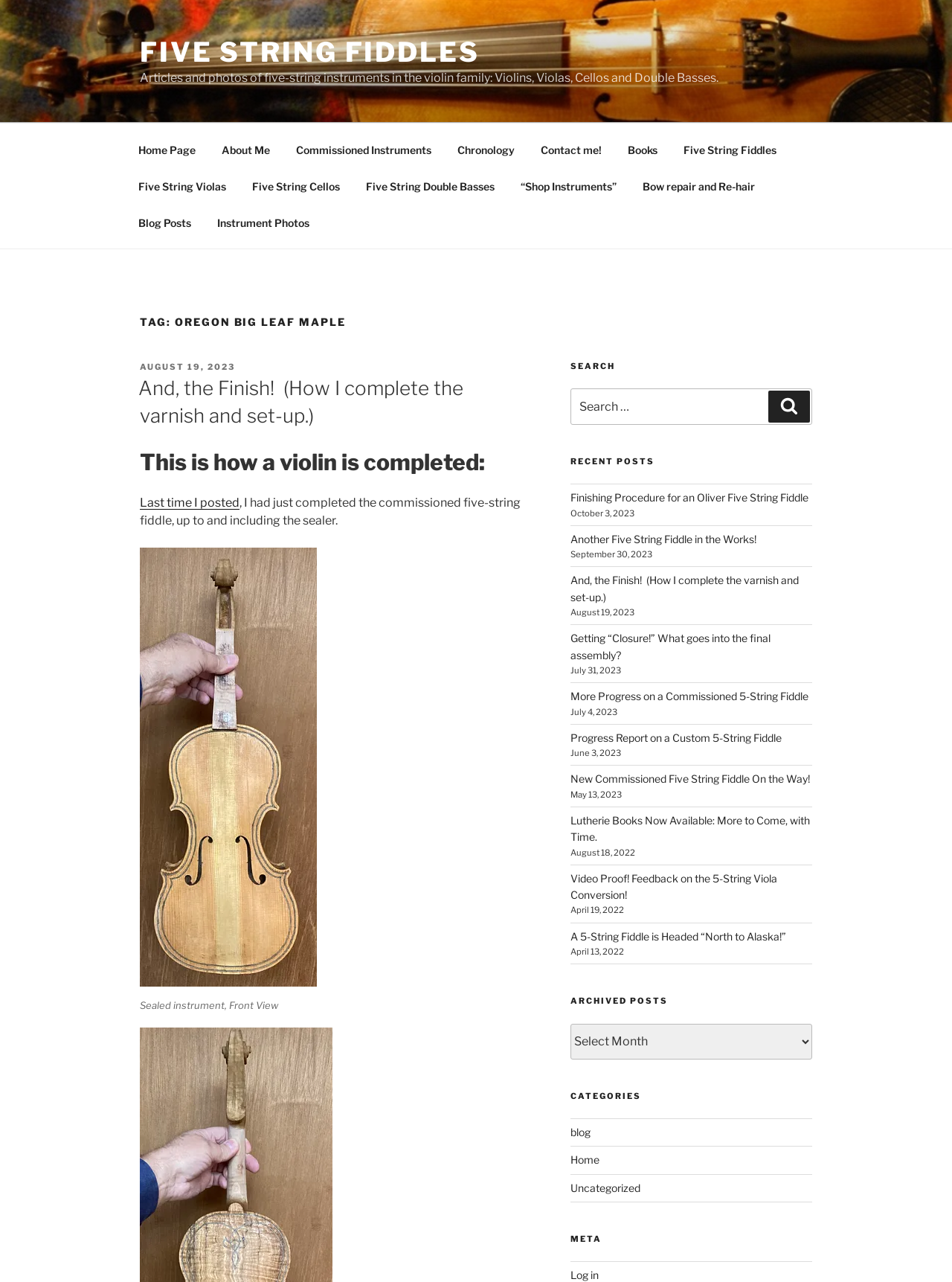With reference to the image, please provide a detailed answer to the following question: What is the purpose of the search box?

The search box is located in the 'SEARCH' section of the webpage, and it has a placeholder text 'Search for:', which suggests that its purpose is to allow users to search the website for specific content.